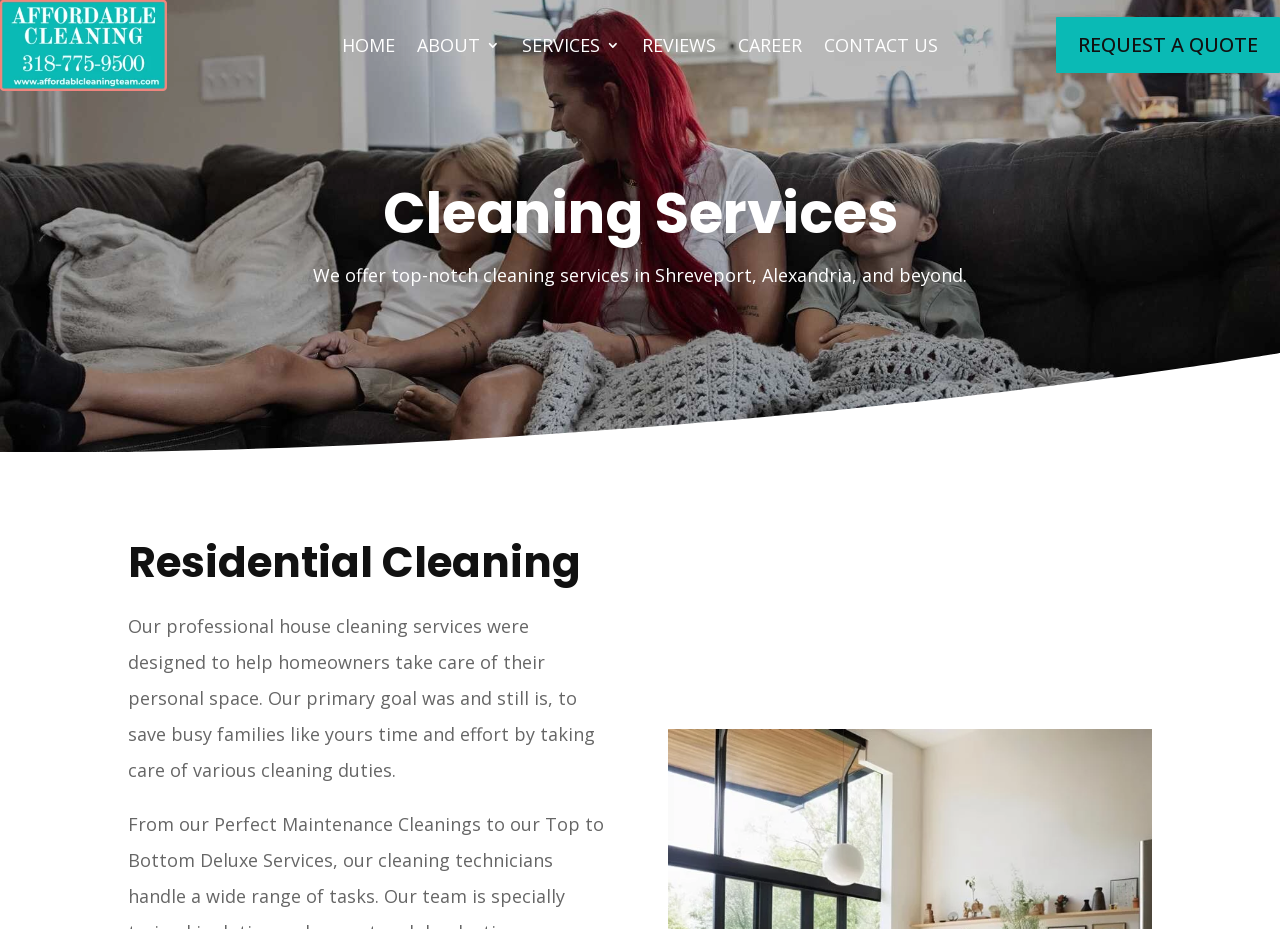What is the goal of the cleaning services?
Respond with a short answer, either a single word or a phrase, based on the image.

To save time and effort